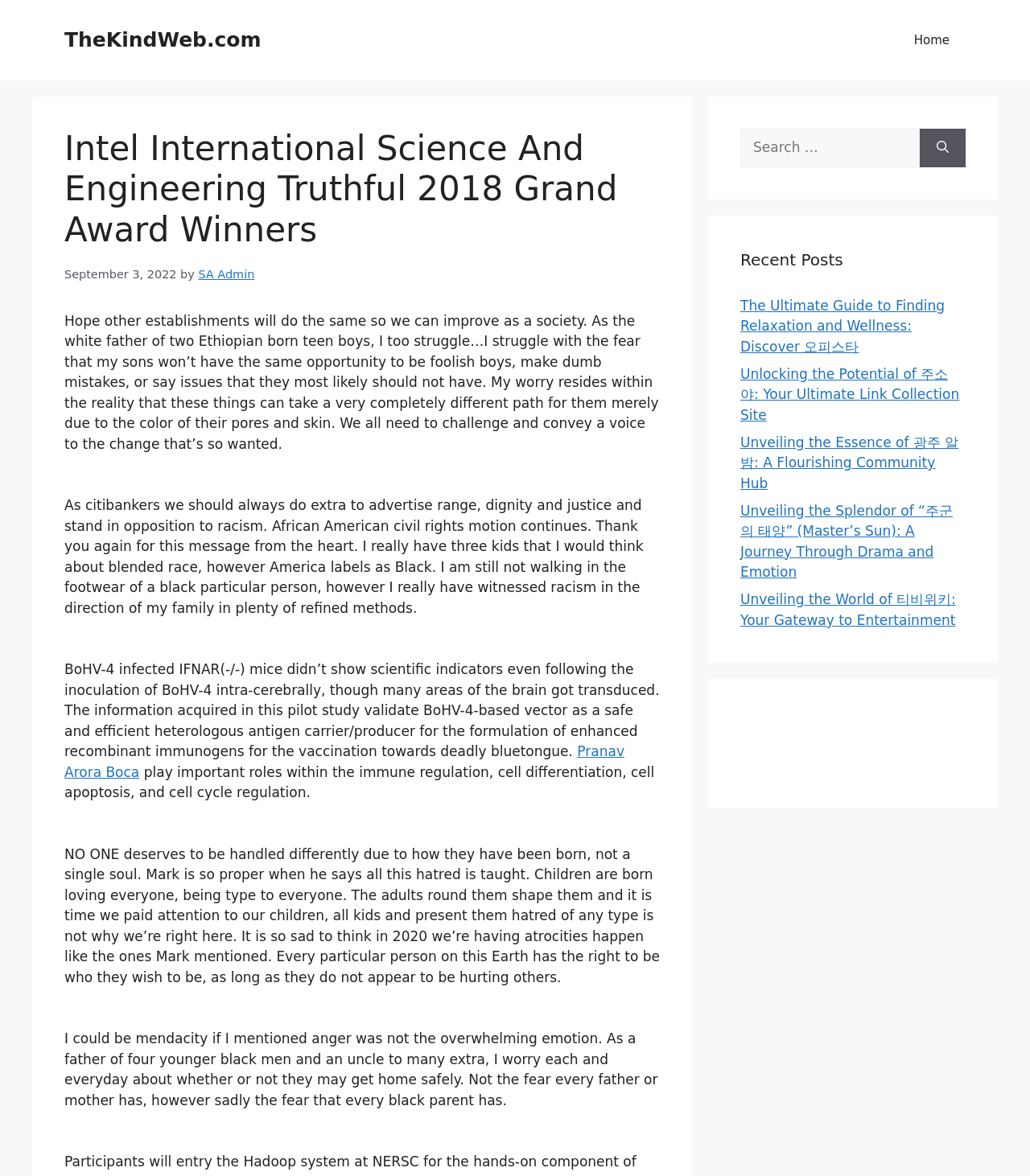Provide the bounding box coordinates for the area that should be clicked to complete the instruction: "Search for something".

[0.719, 0.109, 0.893, 0.142]